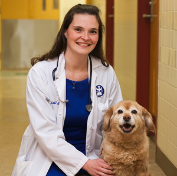Please provide a brief answer to the question using only one word or phrase: 
What is the name of the organization where Dr. Linder works?

Tufts Initiative for Human-Animal Interaction